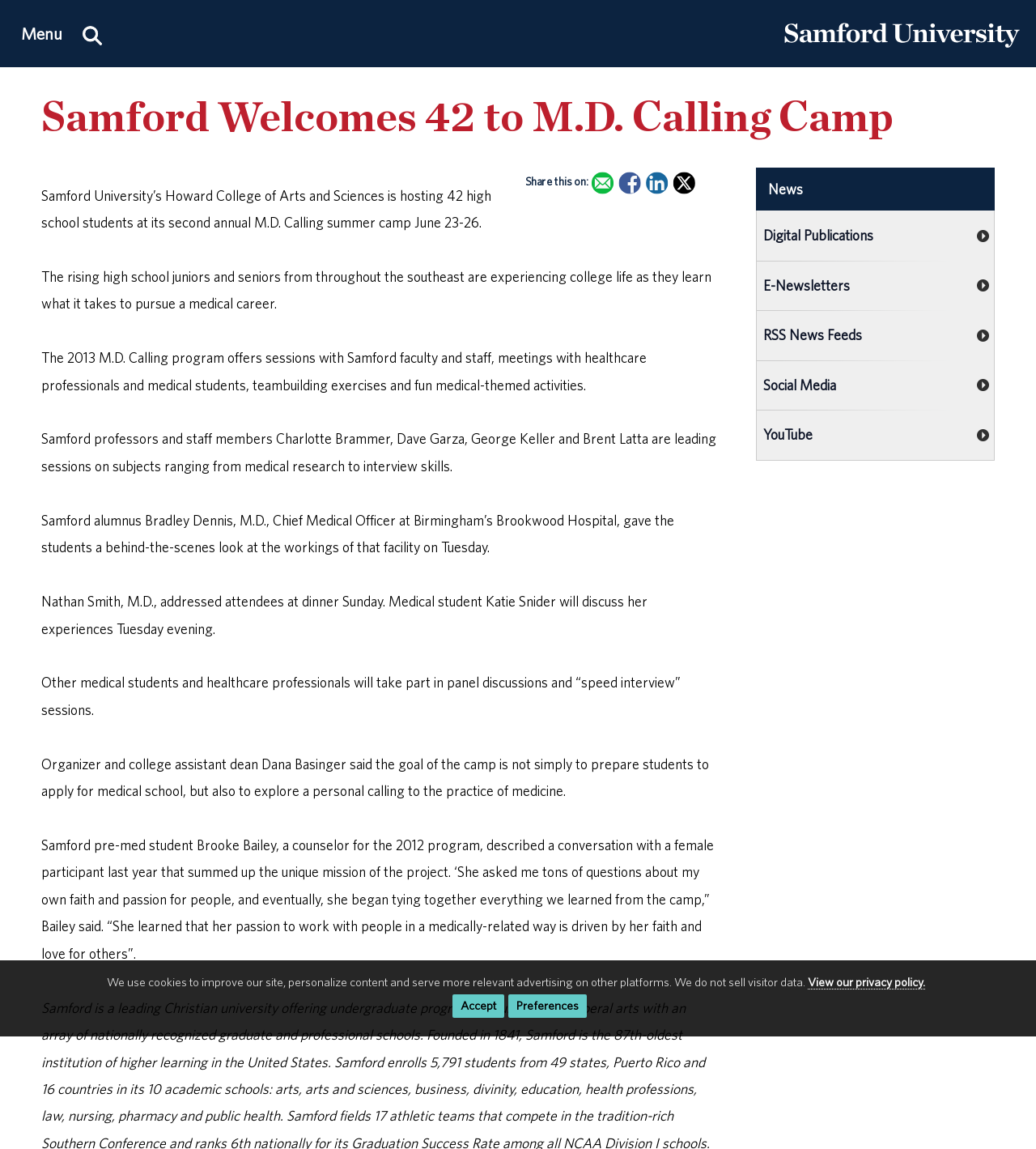What is the name of the university hosting the M.D. Calling summer camp?
Refer to the image and provide a one-word or short phrase answer.

Samford University